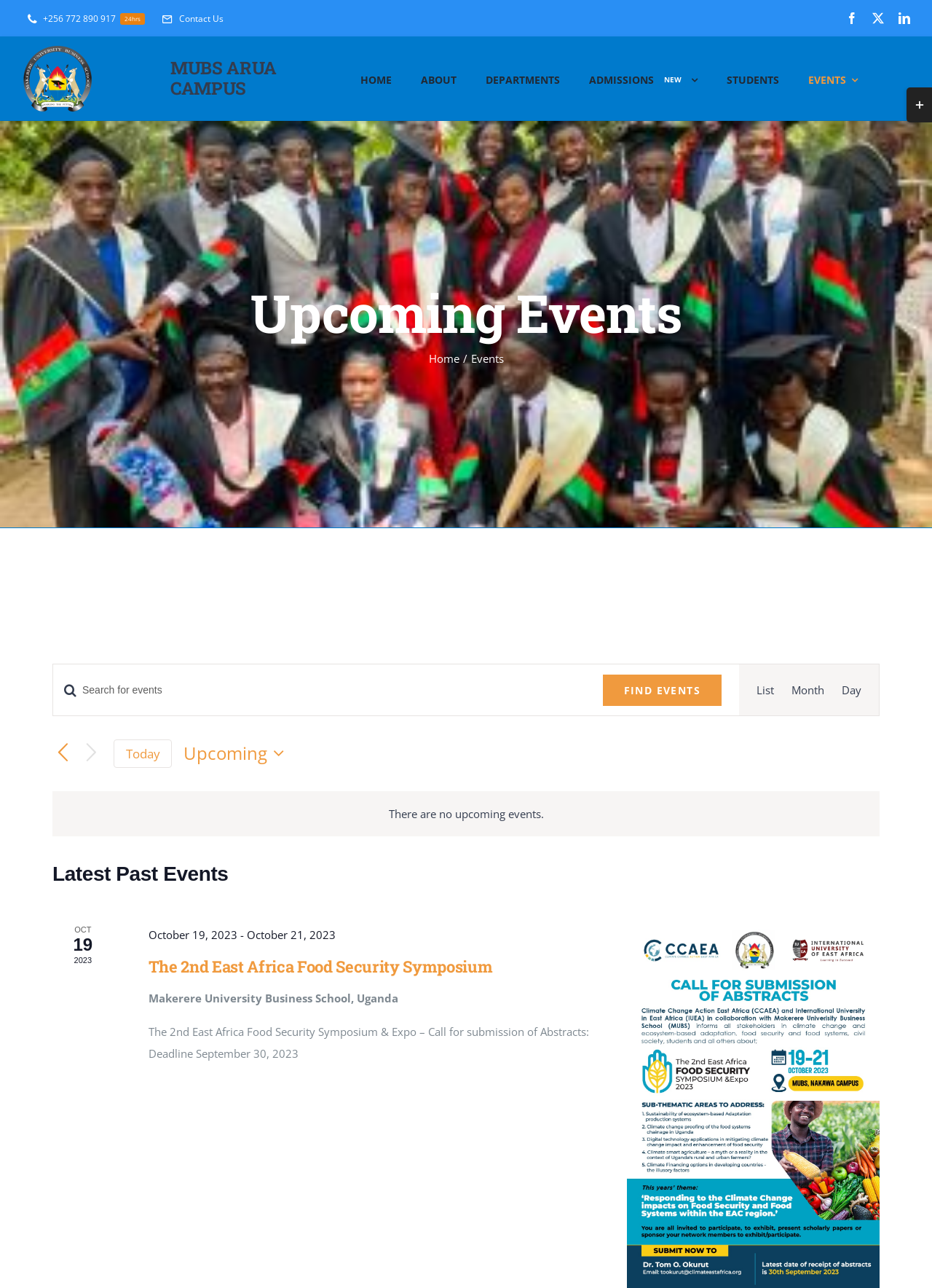Examine the image carefully and respond to the question with a detailed answer: 
What is the name of the university campus?

I found the answer by looking at the image element with the description 'MUBS Arua Campus' which is located at the top of the webpage, indicating that it is the name of the university campus.